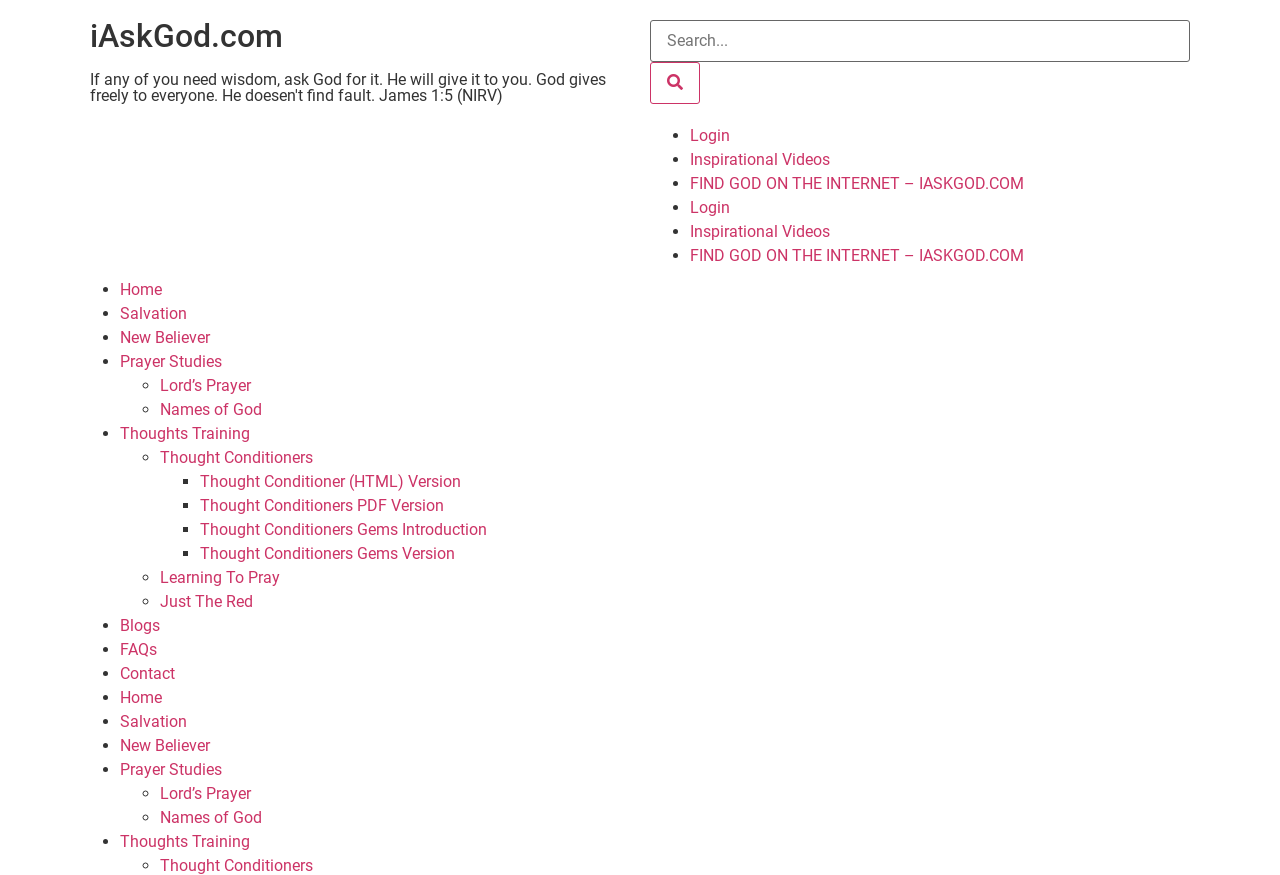Find and extract the text of the primary heading on the webpage.

Confess your faults one to another, and pray one for another, that ye may be healed. The effectual fervent prayer of a righteous man availeth much.